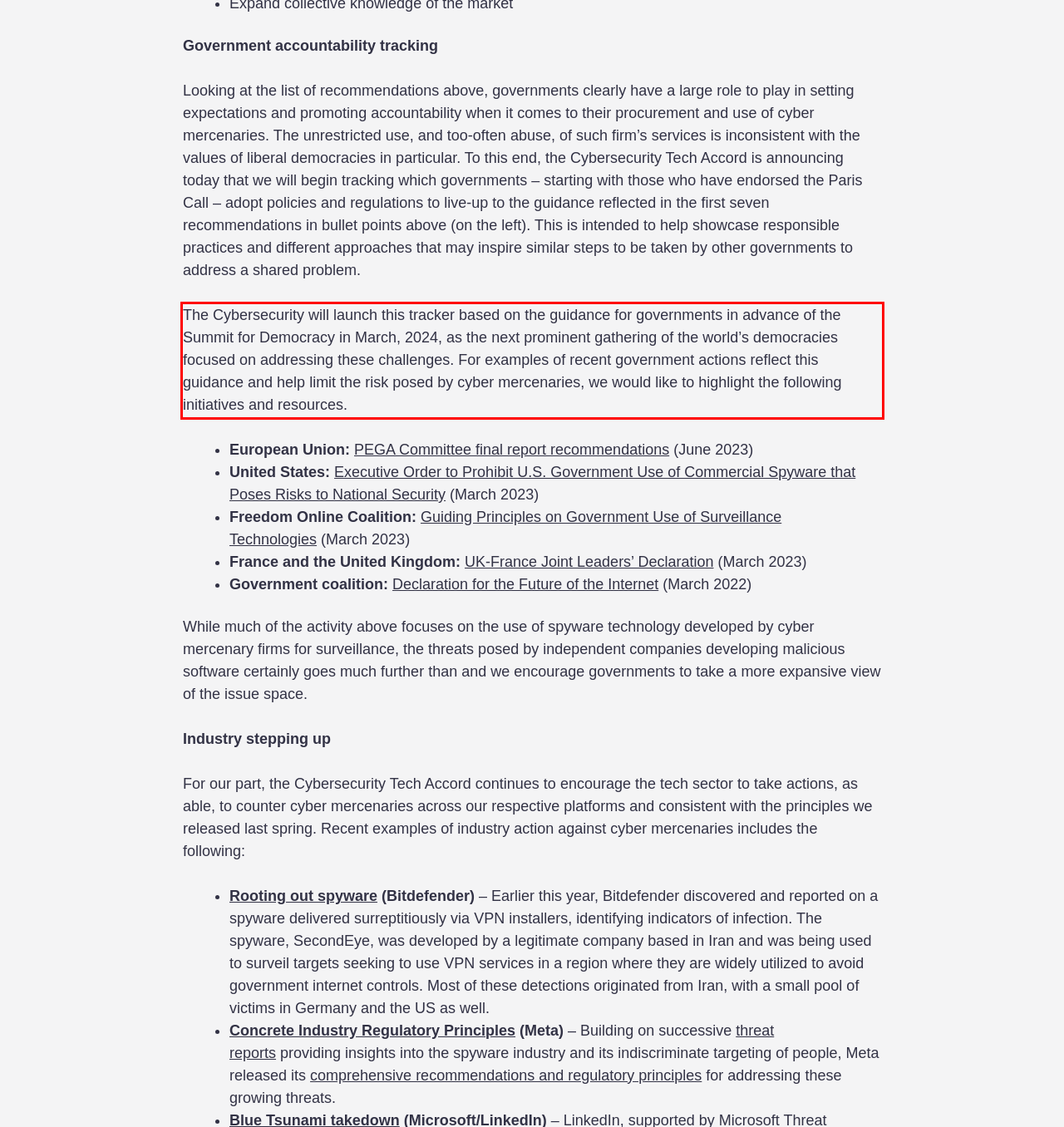Review the screenshot of the webpage and recognize the text inside the red rectangle bounding box. Provide the extracted text content.

The Cybersecurity will launch this tracker based on the guidance for governments in advance of the Summit for Democracy in March, 2024, as the next prominent gathering of the world’s democracies focused on addressing these challenges. For examples of recent government actions reflect this guidance and help limit the risk posed by cyber mercenaries, we would like to highlight the following initiatives and resources.